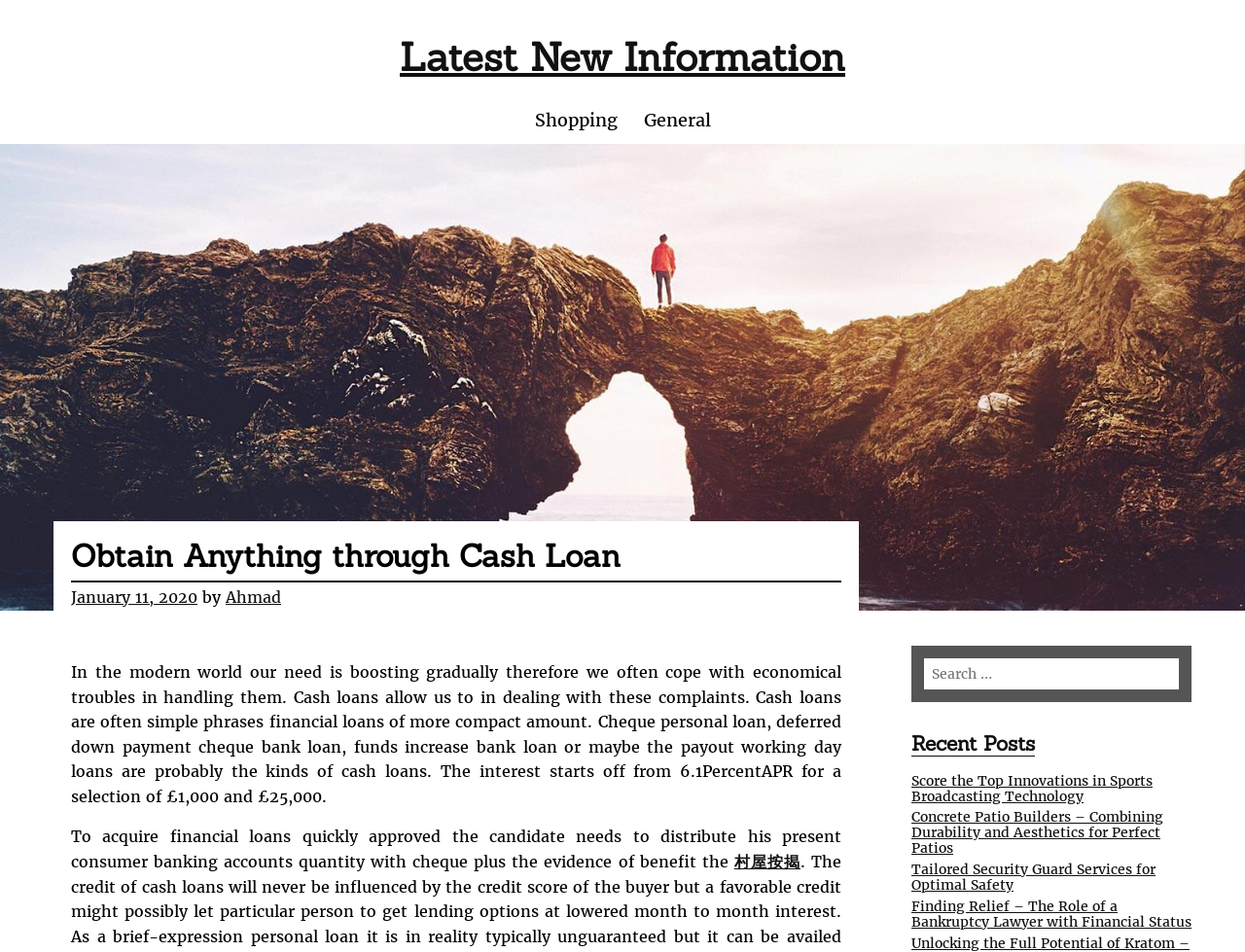Can you provide the bounding box coordinates for the element that should be clicked to implement the instruction: "Read 'Obtain Anything through Cash Loan'"?

[0.057, 0.566, 0.676, 0.611]